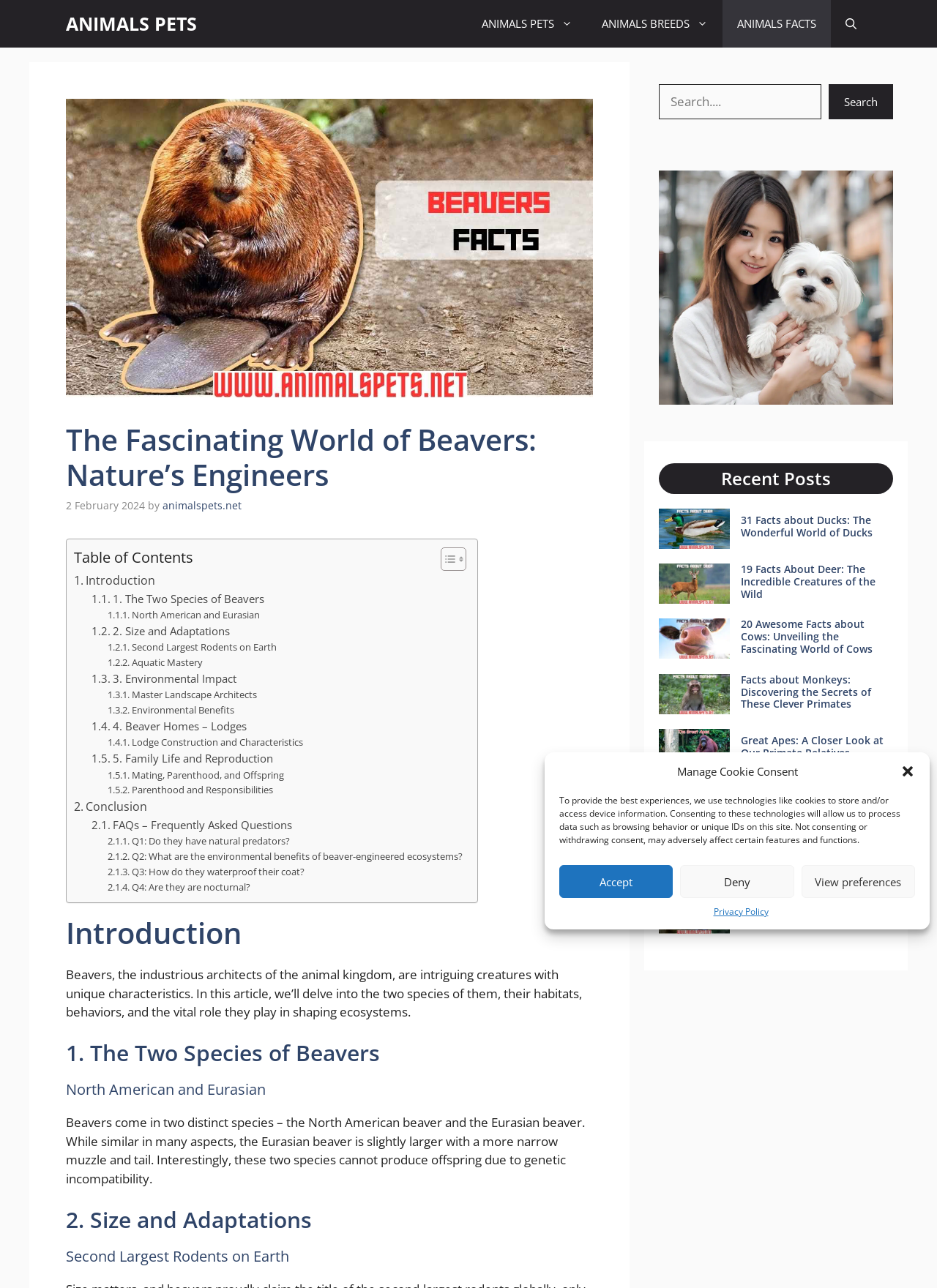What is the second largest rodent on earth?
Answer the question with a single word or phrase derived from the image.

Beaver